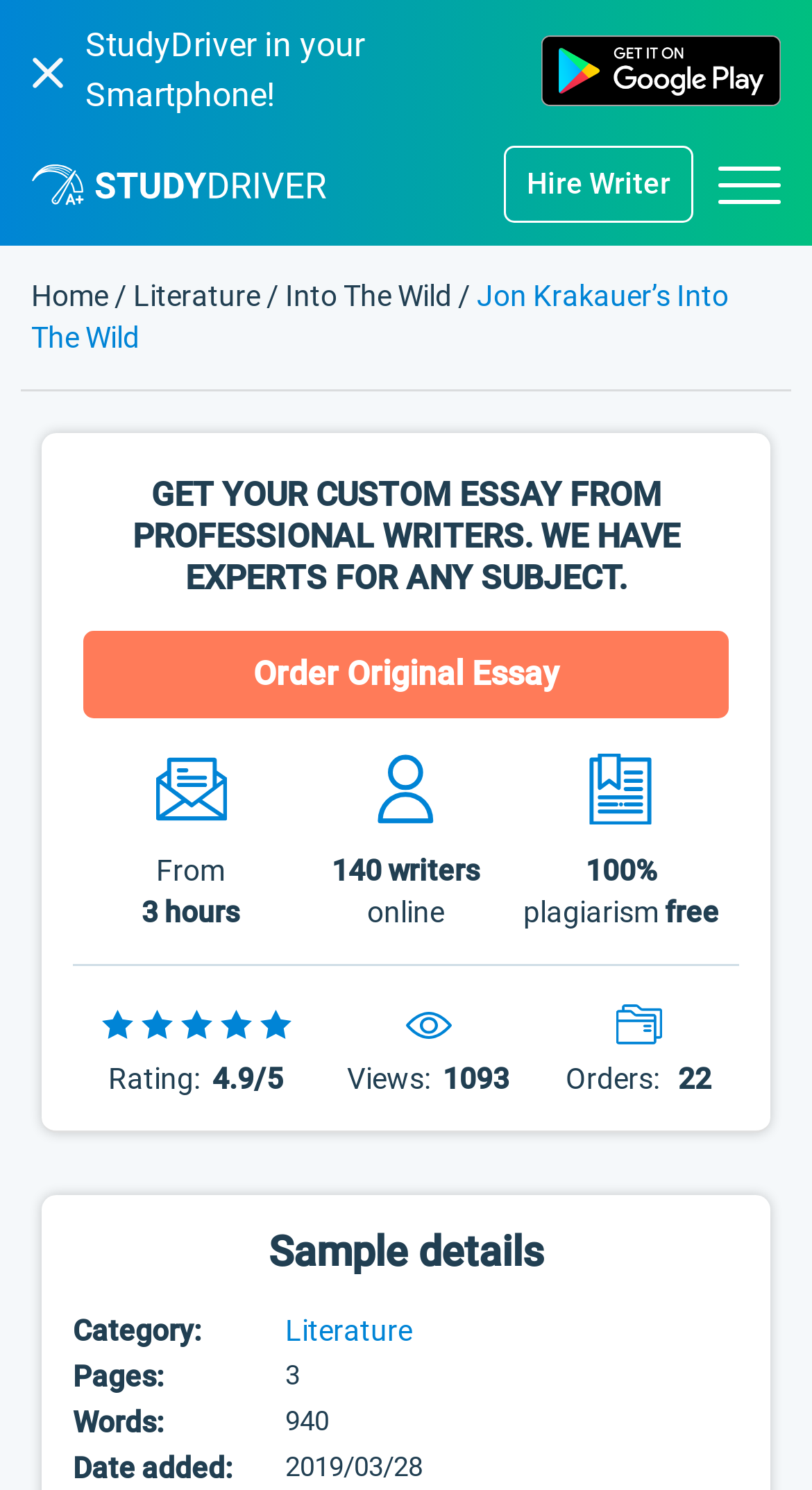Please find the bounding box coordinates of the element's region to be clicked to carry out this instruction: "Click the 'Hire Writer' button".

[0.649, 0.112, 0.826, 0.134]